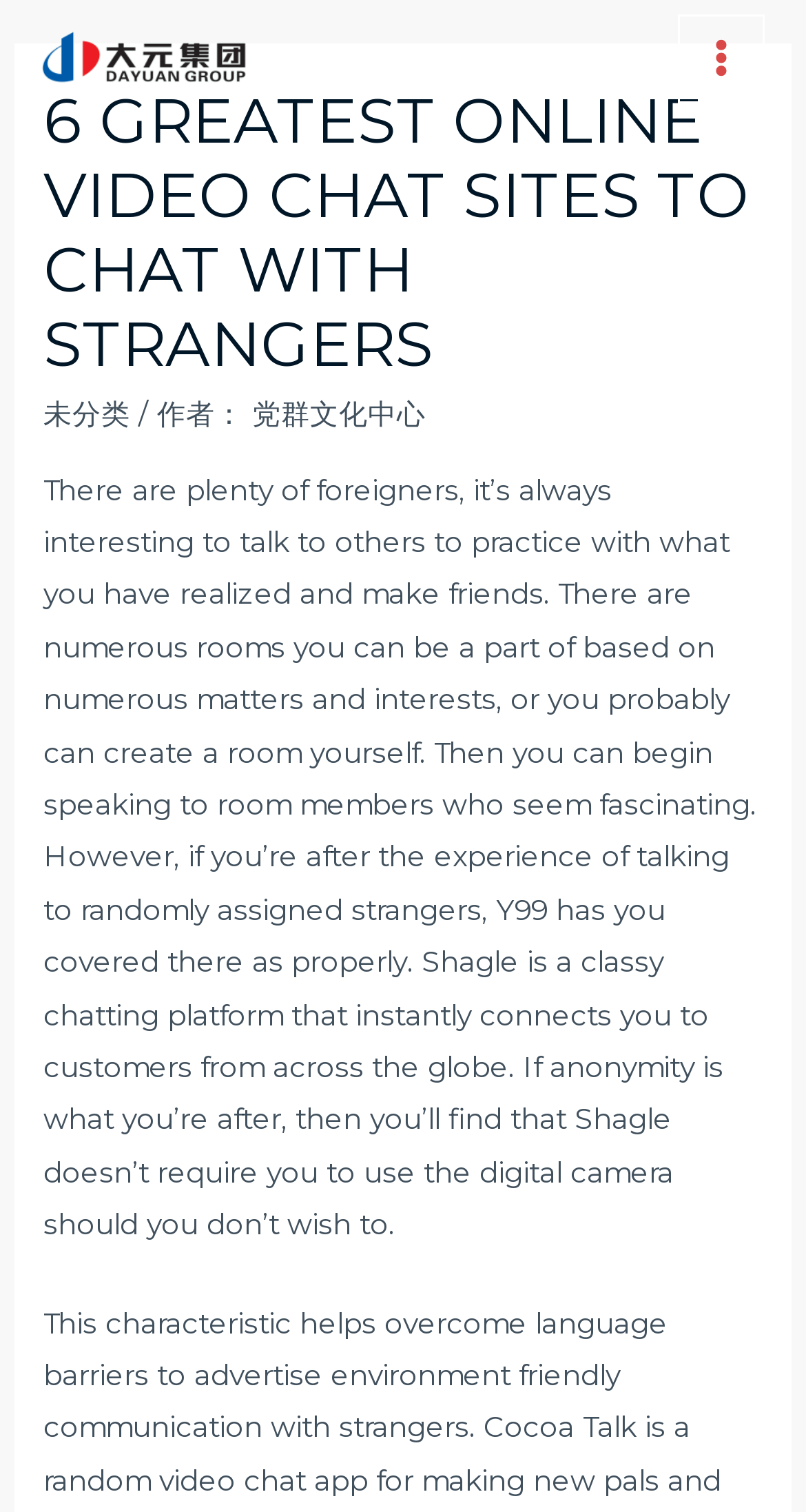What is the topic of the chat rooms on Y99?
Analyze the screenshot and provide a detailed answer to the question.

The webpage content mentions that Y99 has numerous rooms that users can join based on various matters and interests. This suggests that the chat rooms on Y99 are categorized by topic, allowing users to engage in discussions that align with their interests.